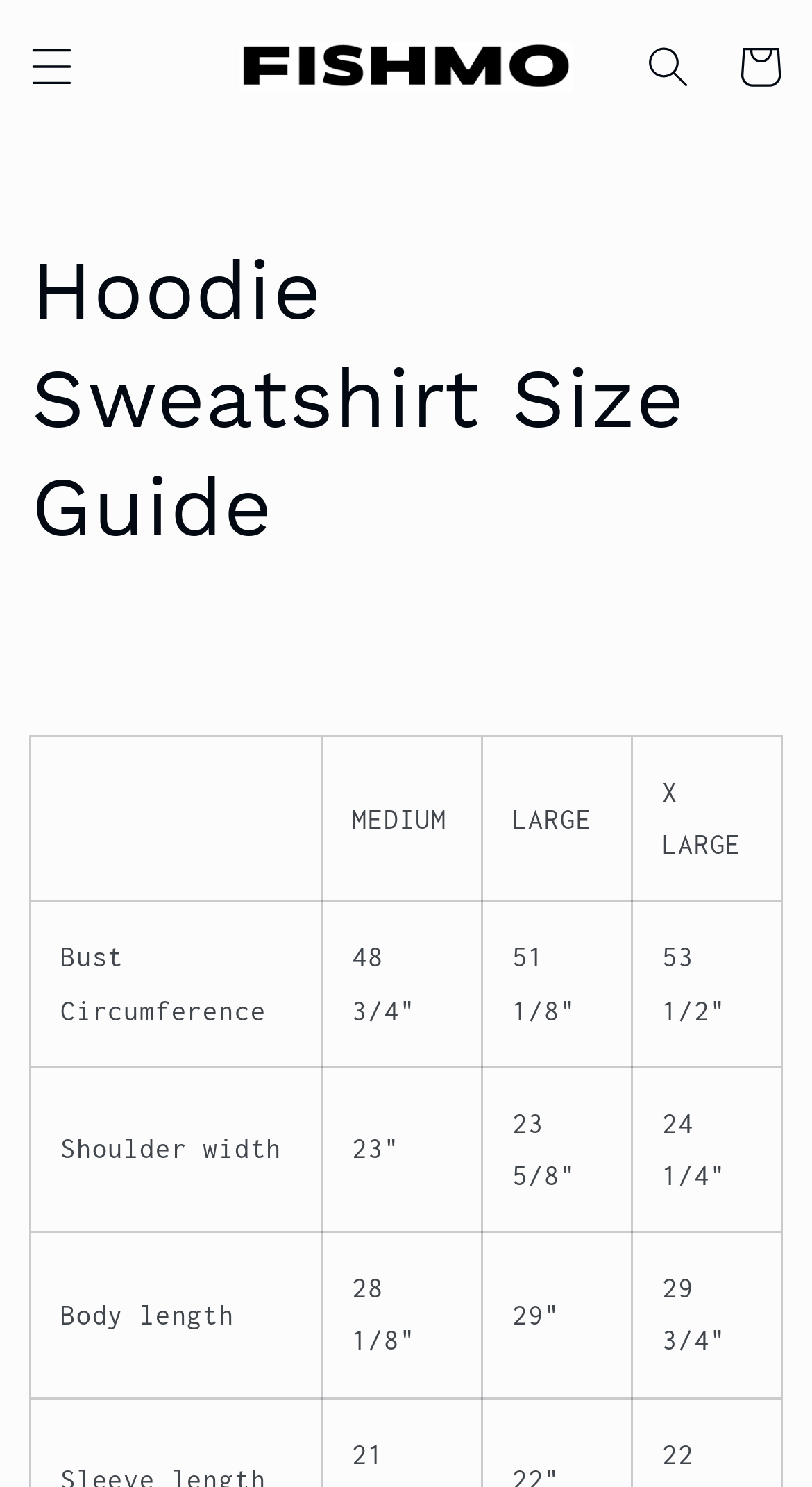What is the body length for an x-large hoodie sweatshirt? Based on the image, give a response in one word or a short phrase.

29 3/4"